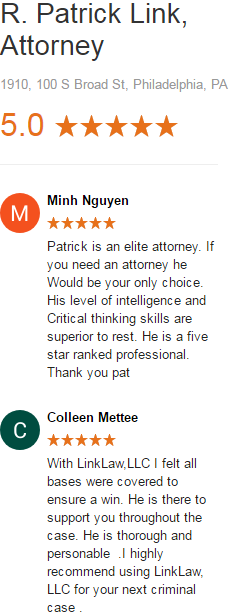Explain what is happening in the image with as much detail as possible.

This image features a positive review section for R. Patrick Link, a criminal defense attorney based in Philadelphia. At the top, it prominently displays his name and professional title, indicating his expertise in criminal law. Beneath his name, the address is noted as "1910, 100 S Broad St, Philadelphia, PA," providing a clear location for potential clients.

The review section highlights a perfect five-star rating, emphasizing the high level of satisfaction among his clients. Two testimonials illustrate the quality of his legal services: one from Minh Nguyen, who praises Patrick as an elite attorney with exceptional intelligence and critical thinking skills, affirming that he is the best choice for those in need of legal representation. The second review from Colleen Mettee reiterates the thoroughness and personable nature of Patrick’s practice, suggesting that he is dedicated to supporting clients throughout their legal cases.

Overall, this image serves to promote R. Patrick Link’s legal expertise and the outstanding feedback he has received from his clients, encouraging prospective clients to reach out for consultation.